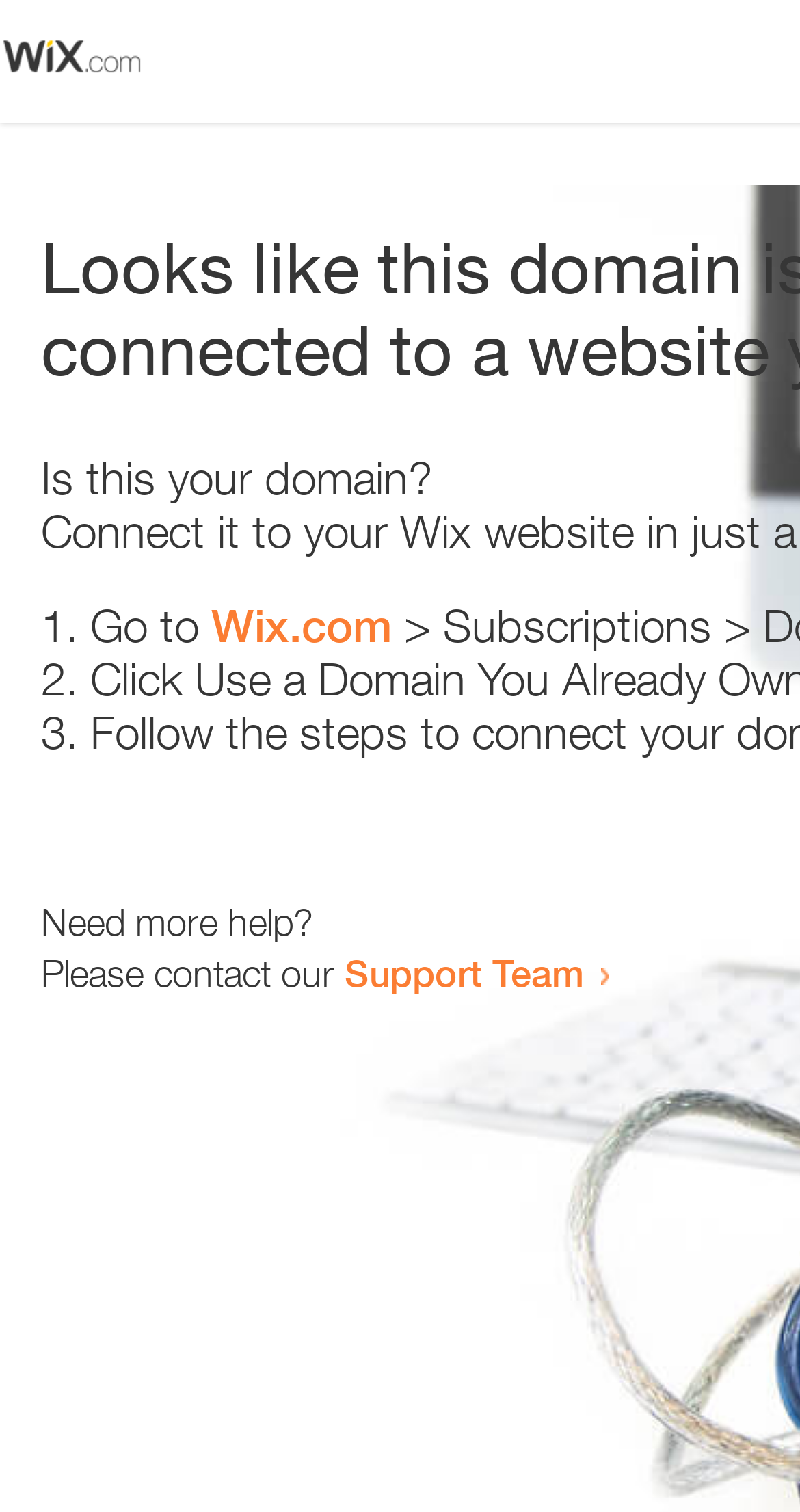What is the main issue on this webpage?
Please provide a comprehensive and detailed answer to the question.

The main issue on this webpage is an error, which is indicated by the static text 'Error' at the top of the page, and the lack of any specific content or functionality.